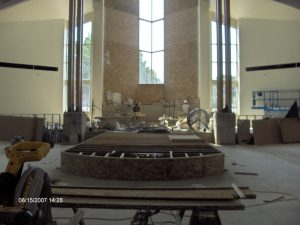Describe every important feature and element in the image comprehensively.

The image captures the interior of a building, likely a church or community center, during a construction or renovation phase. It features dramatic tall windows that flood the space with natural light, accentuating the unfinished look of the room. The focus is on a circular raised platform at the center, which may serve as an altar or stage, surrounded by various construction materials including floorboards and tools. The backdrop reveals a partially completed wall, hinting at an architectural design that emphasizes openness and connection to the outside. Scaffolding and construction equipment in the frame suggest ongoing work aimed at enhancing the building's facilities to better serve the community's needs, reflecting a commitment to growth and stewardship within the parish.